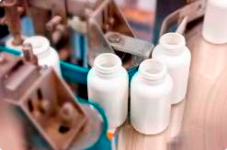What is the purpose of the machinery in the background?
Look at the screenshot and respond with one word or a short phrase.

Efficiency